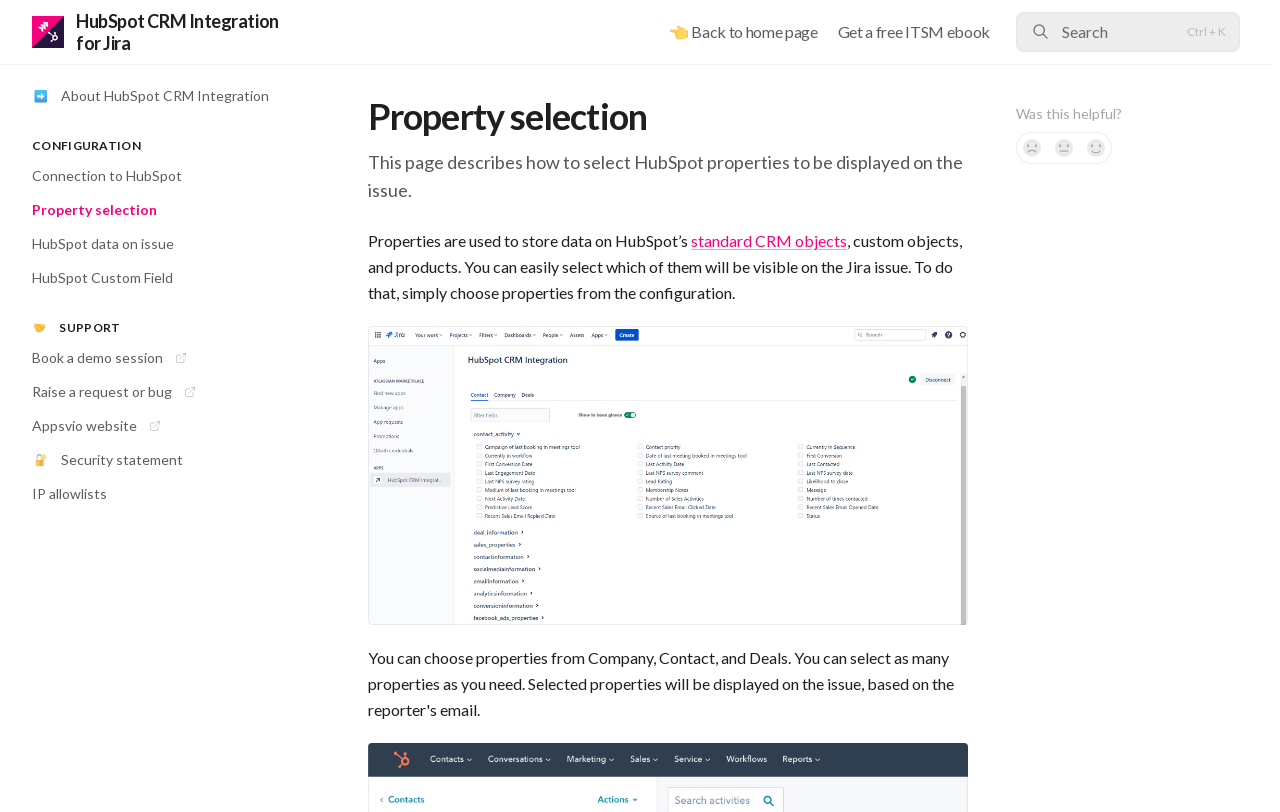Could you locate the bounding box coordinates for the section that should be clicked to accomplish this task: "Get a free ITSM ebook".

[0.654, 0.0, 0.773, 0.079]